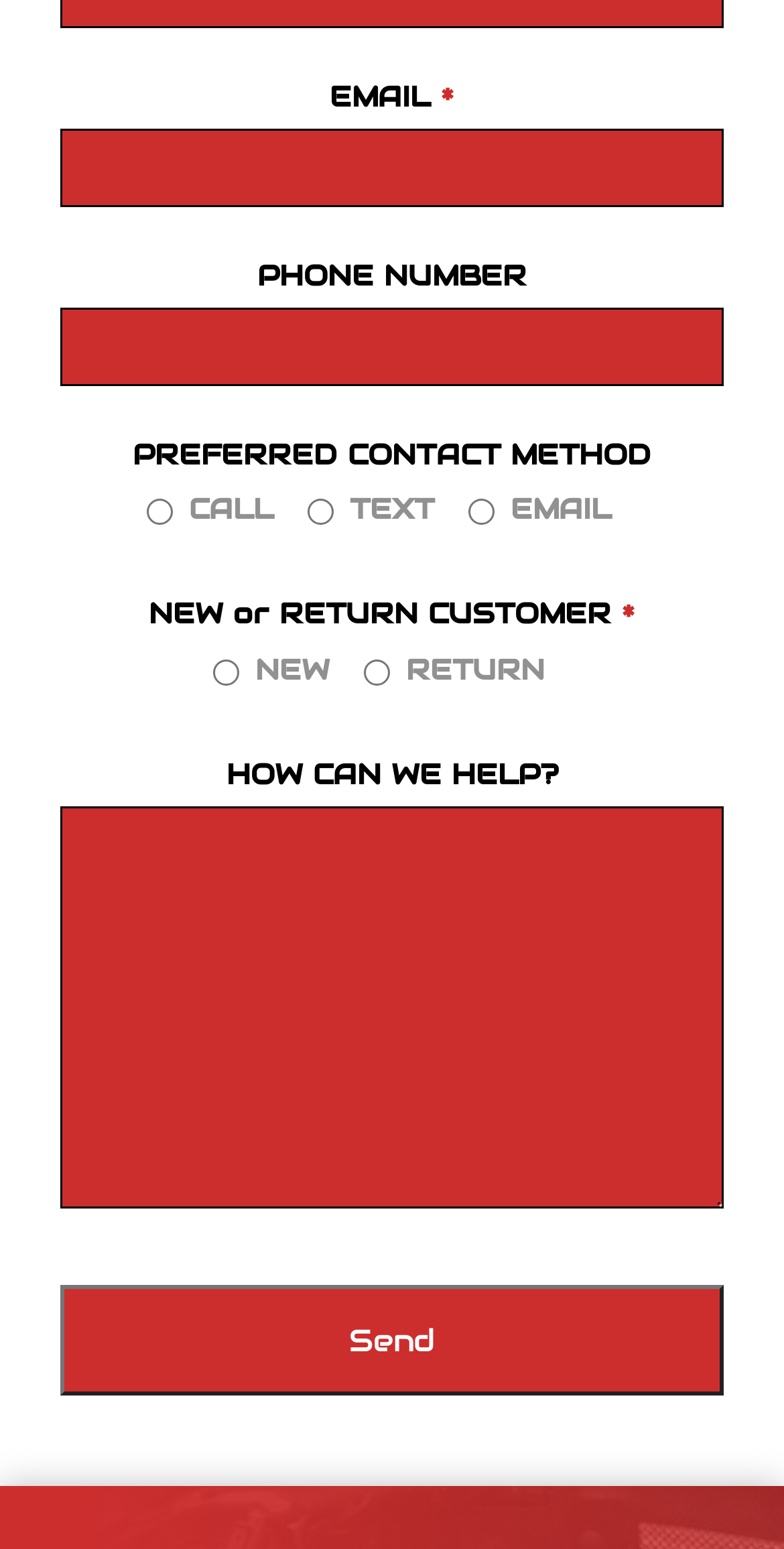Please identify the bounding box coordinates of the clickable region that I should interact with to perform the following instruction: "Enter email address". The coordinates should be expressed as four float numbers between 0 and 1, i.e., [left, top, right, bottom].

[0.076, 0.084, 0.924, 0.134]